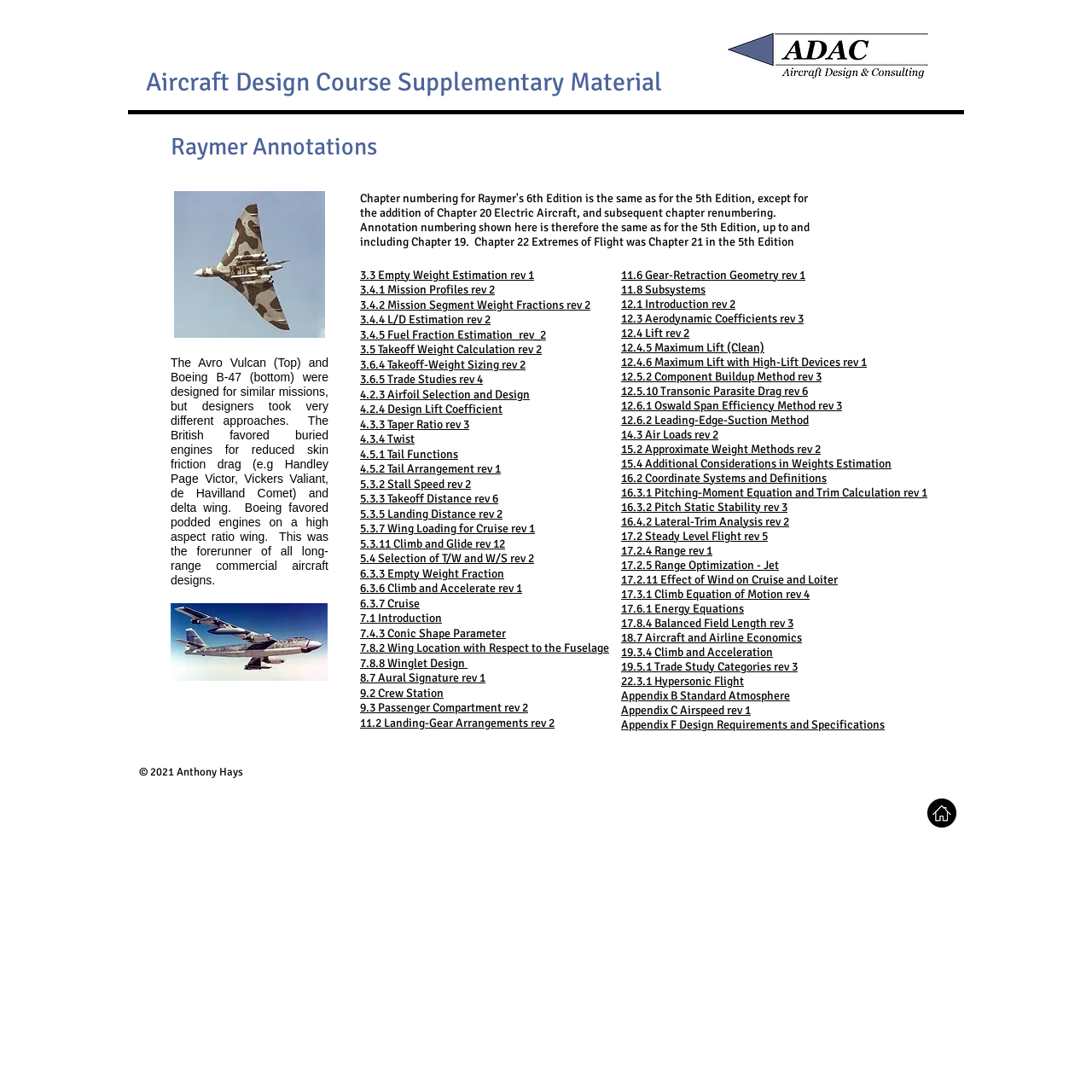What is the name of the aircraft shown at the top?
Using the image as a reference, answer the question with a short word or phrase.

Avro Vulcan and Boeing B-47